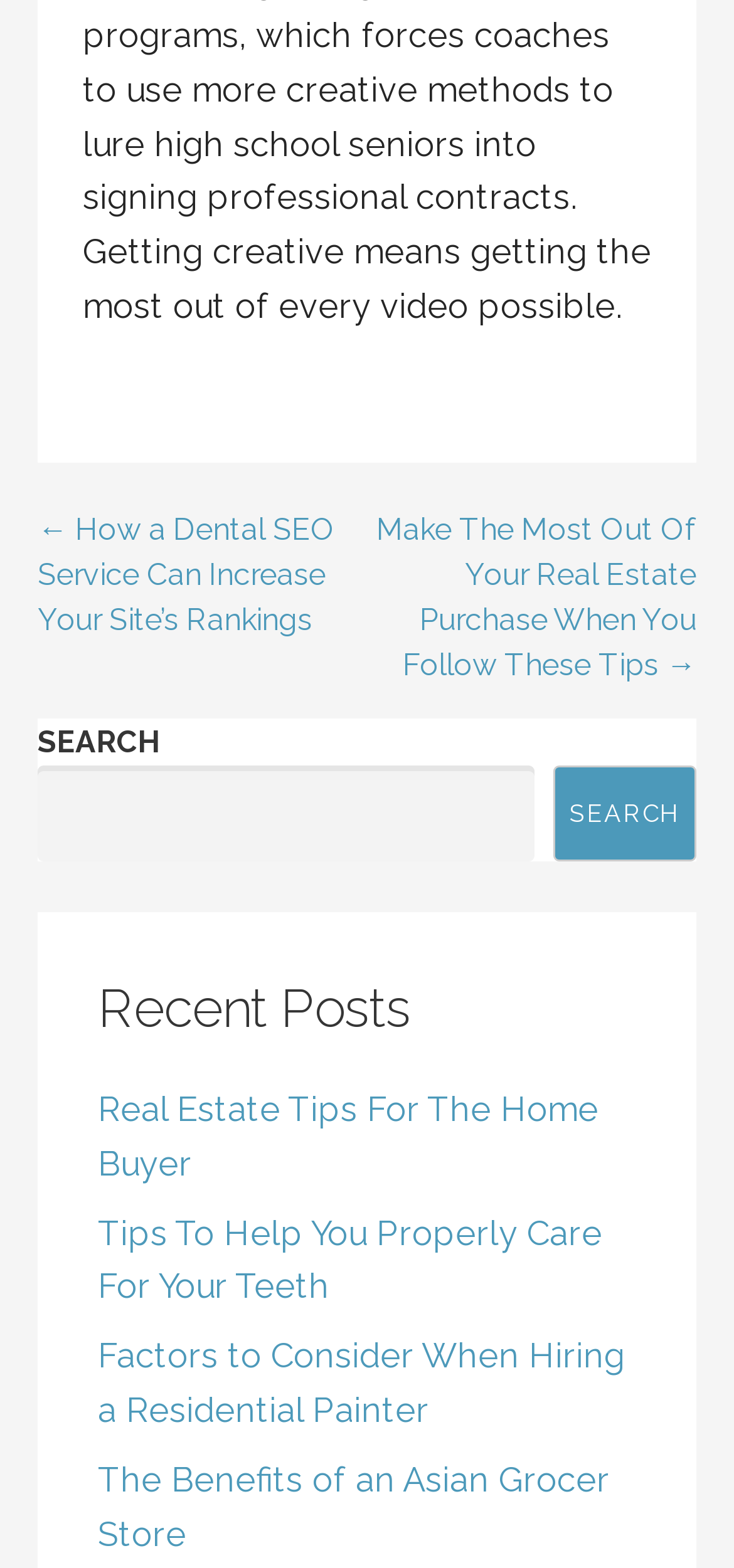Please identify the bounding box coordinates of the region to click in order to complete the task: "search with the search button". The coordinates must be four float numbers between 0 and 1, specified as [left, top, right, bottom].

[0.753, 0.488, 0.949, 0.549]